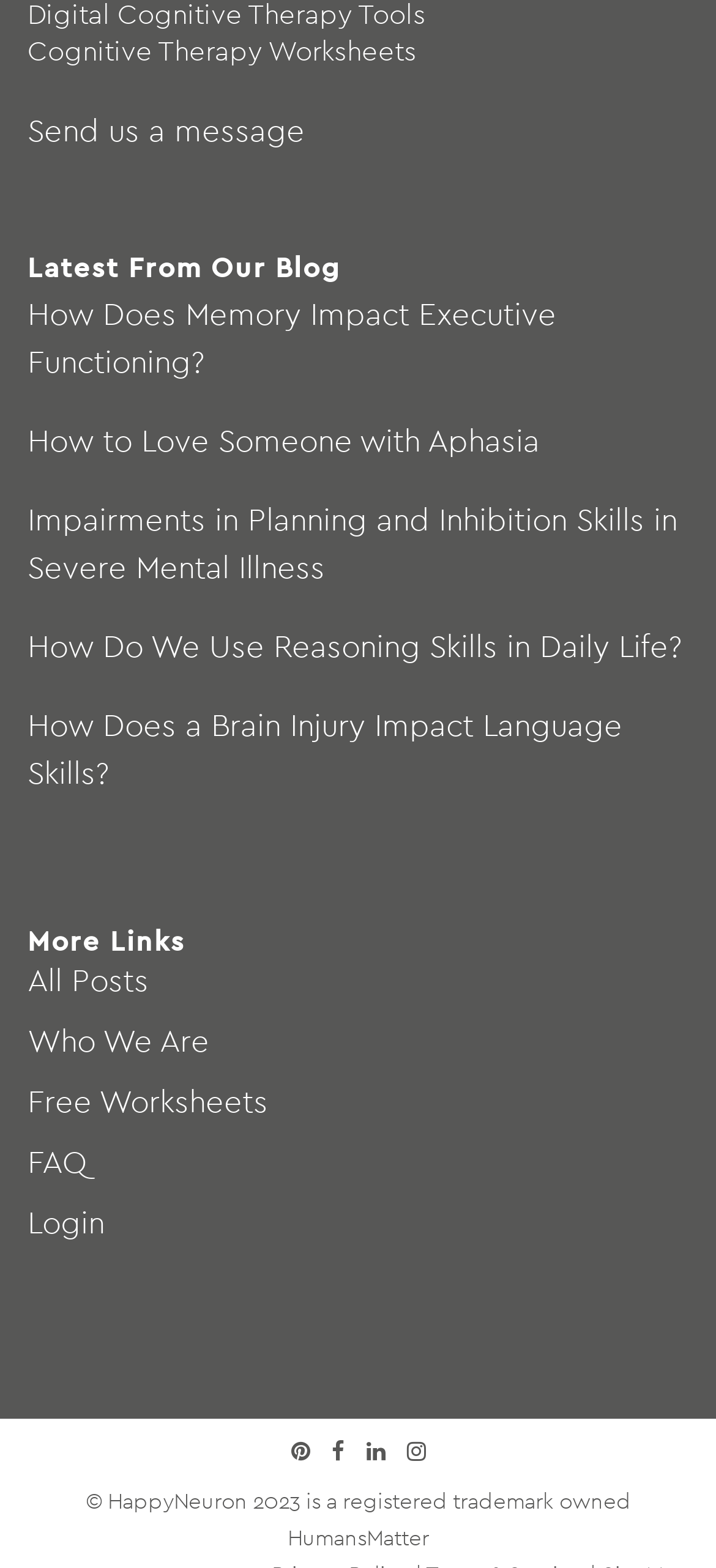Give a short answer to this question using one word or a phrase:
What is the title of the latest blog post?

How Does Memory Impact Executive Functioning?